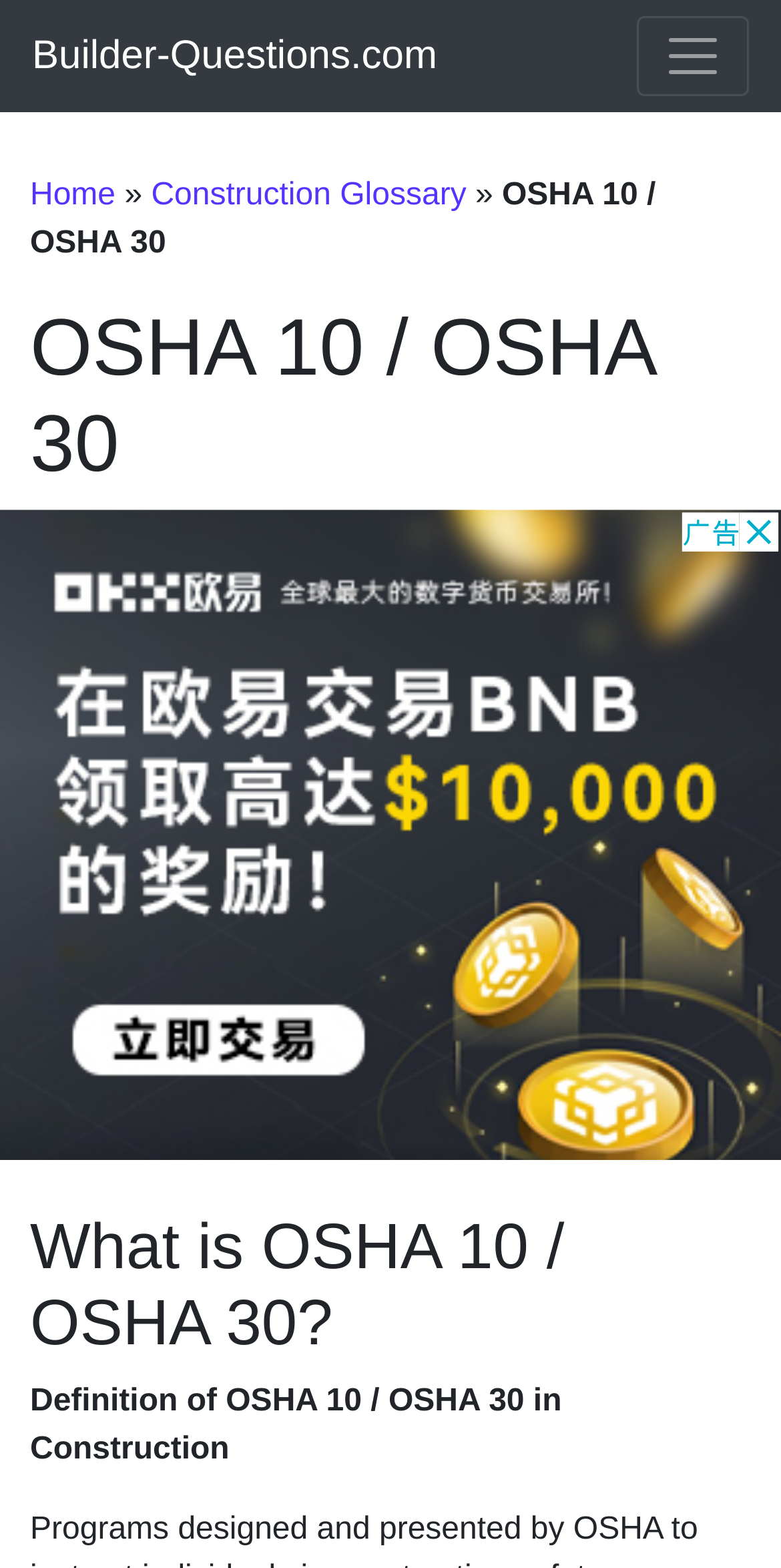Locate and generate the text content of the webpage's heading.

OSHA 10 / OSHA 30